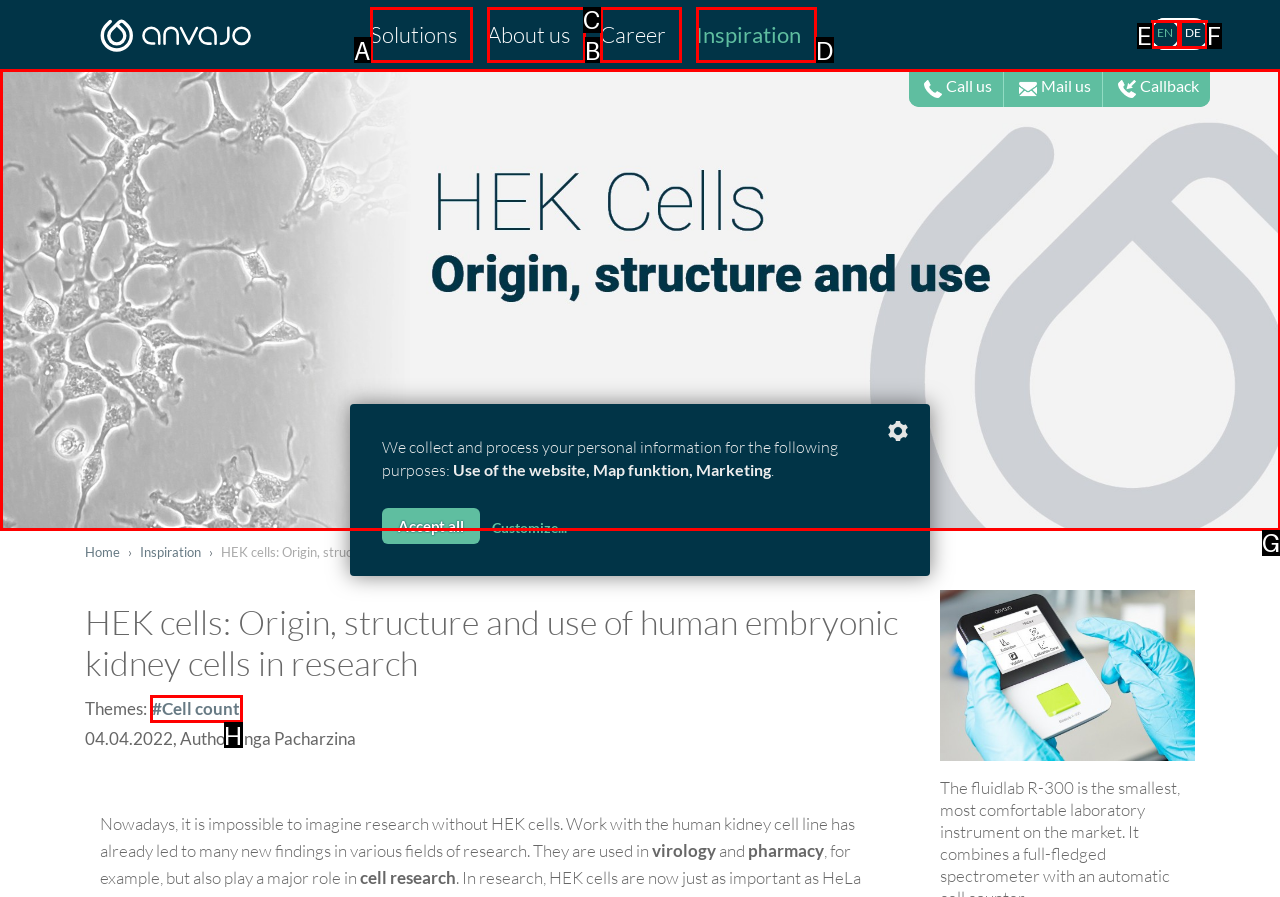Select the correct HTML element to complete the following task: View the 'HEK cells: Origin, structure and use of human embryonic kidney cells in research' image
Provide the letter of the choice directly from the given options.

G